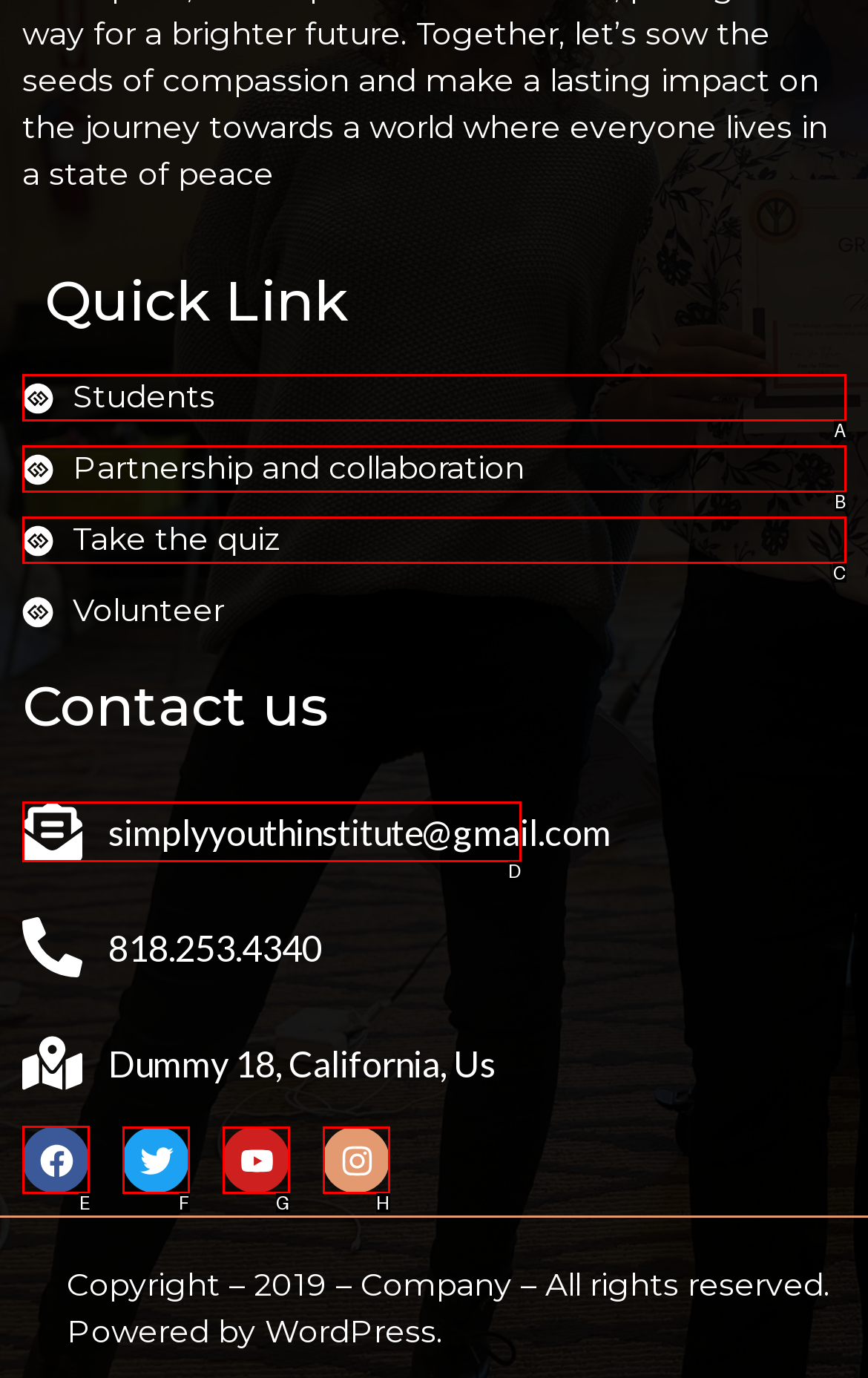For the task: Visit Facebook page, tell me the letter of the option you should click. Answer with the letter alone.

E